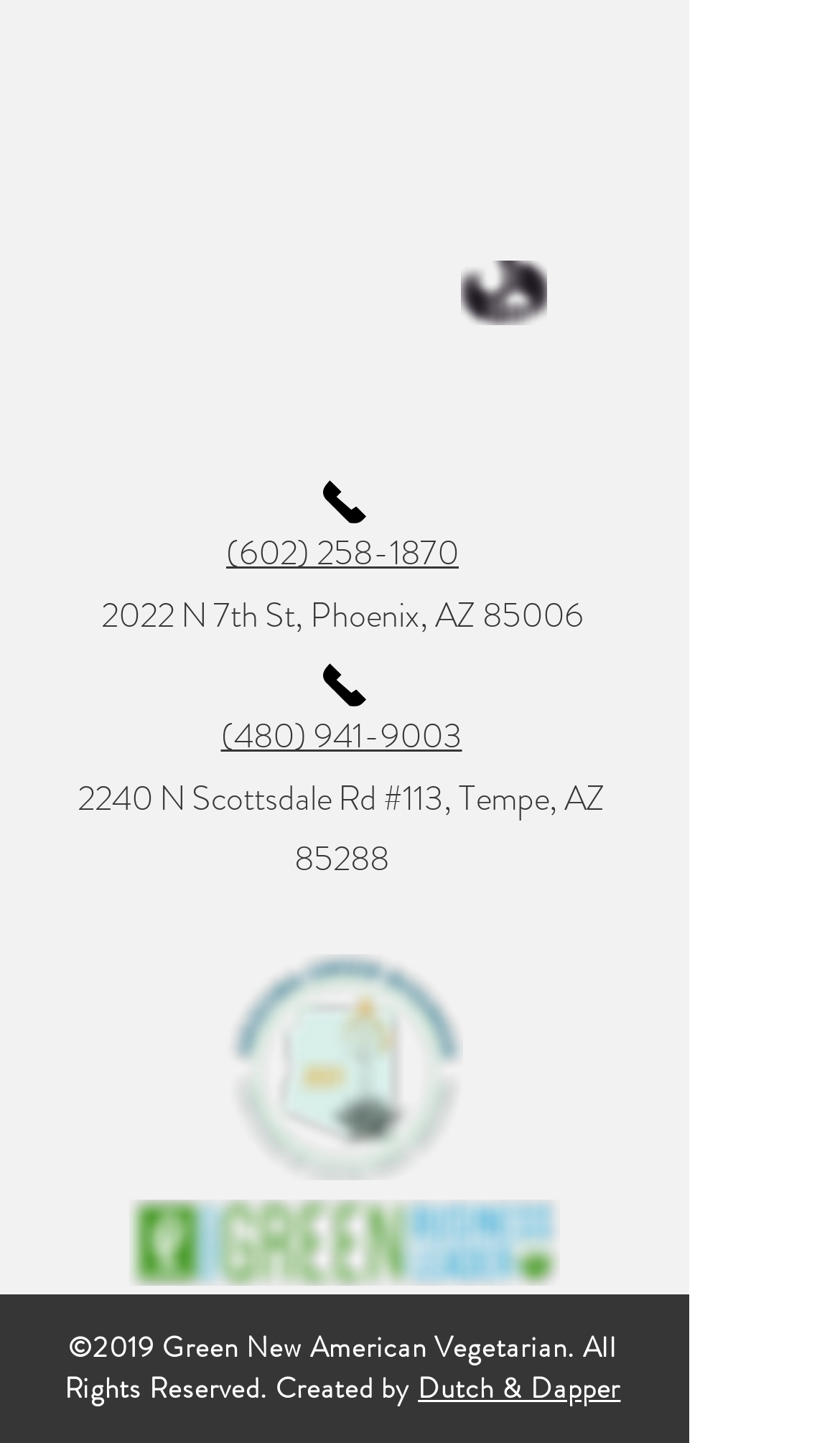Using the provided description Dutch & Dapper, find the bounding box coordinates for the UI element. Provide the coordinates in (top-left x, top-left y, bottom-right x, bottom-right y) format, ensuring all values are between 0 and 1.

[0.498, 0.948, 0.739, 0.976]